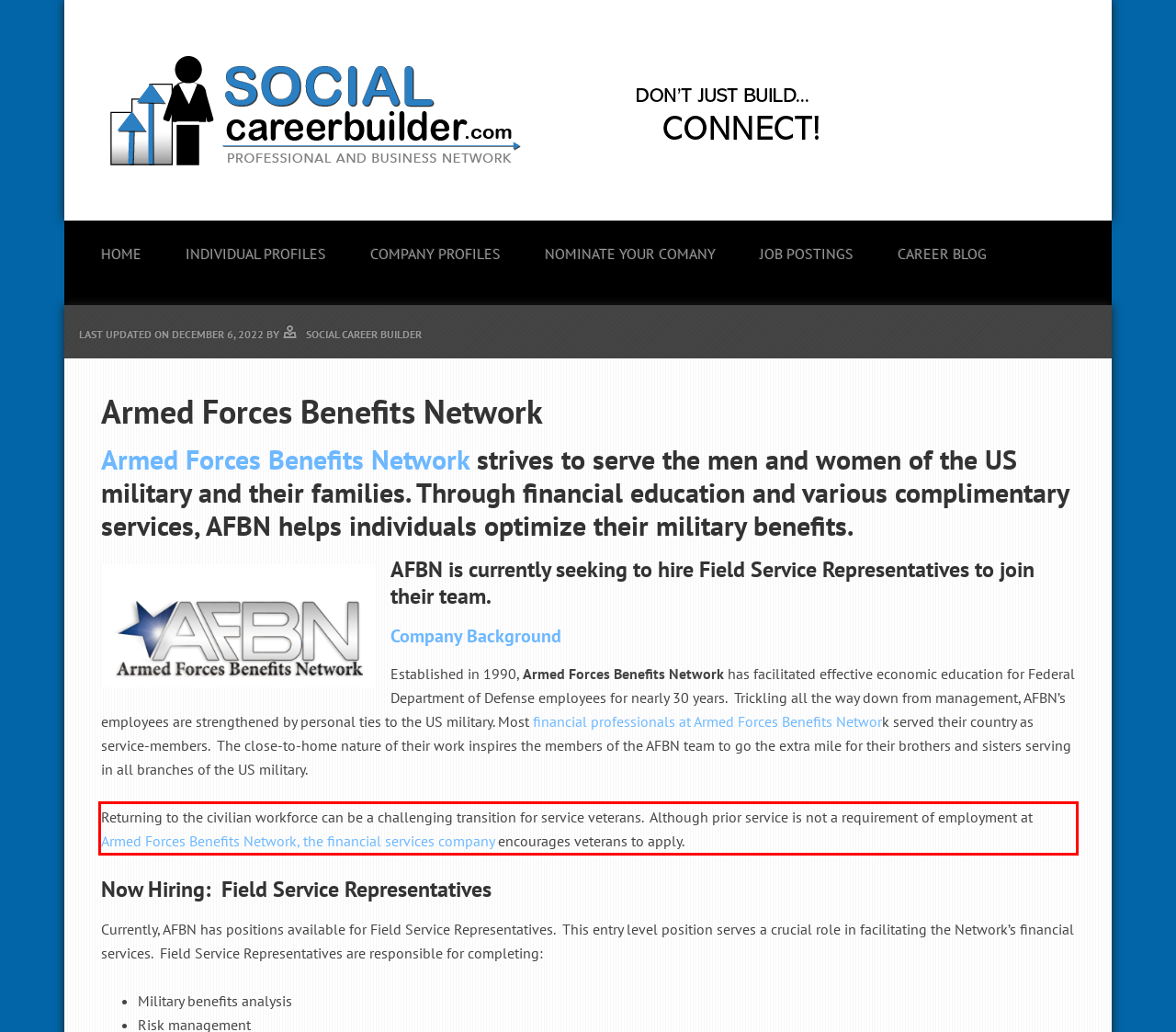Examine the screenshot of the webpage, locate the red bounding box, and generate the text contained within it.

Returning to the civilian workforce can be a challenging transition for service veterans. Although prior service is not a requirement of employment at Armed Forces Benefits Network, the financial services company encourages veterans to apply.